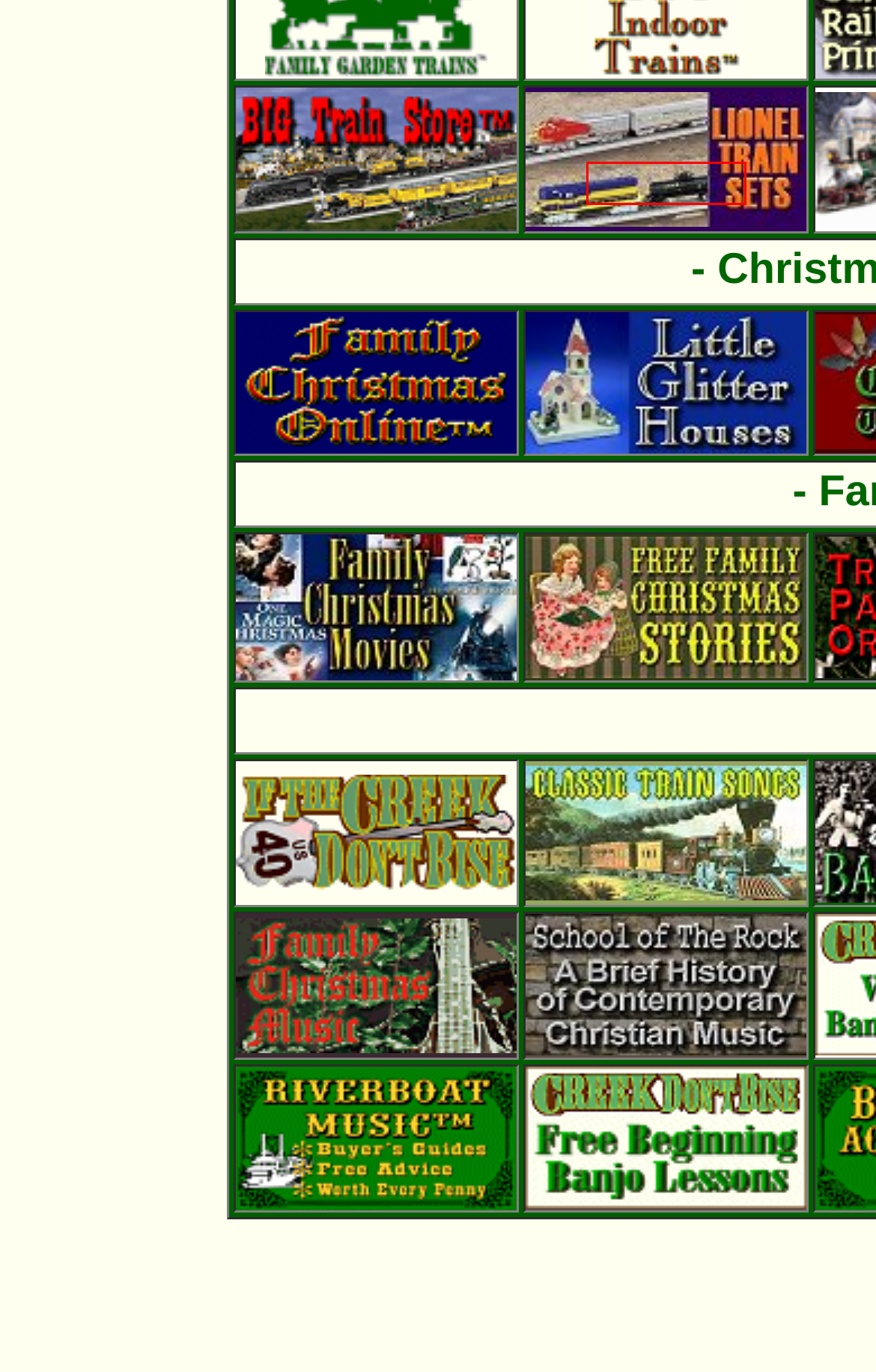Examine the screenshot of a webpage with a red bounding box around a UI element. Select the most accurate webpage description that corresponds to the new page after clicking the highlighted element. Here are the choices:
A. Big Train Store, the Buyer's Guide for O Gauge and On30 Trains
B. Little Glitter Houses - Home Page
C. Family Christmas OnlineTM Home Page
D. Family Christmas Movies - Family Christmas OnlineTM
E. A Brief History of Contemporary Christian Music
F. Big Indoor TrainsTM
G. Classic Train SongsTM
H. More Christmas Stories from Family Christmas OnlineTM

F